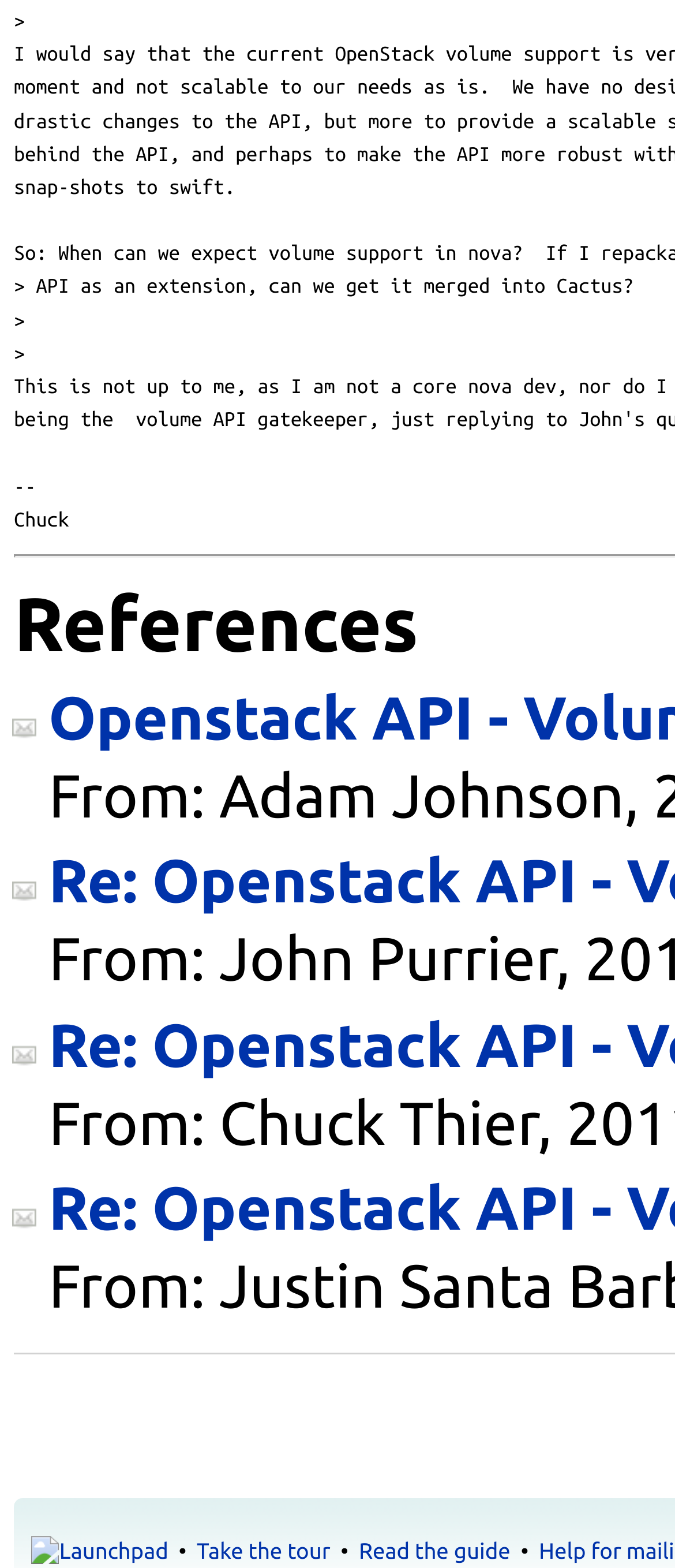Provide a single word or phrase answer to the question: 
What is the text of the first link?

Launchpad